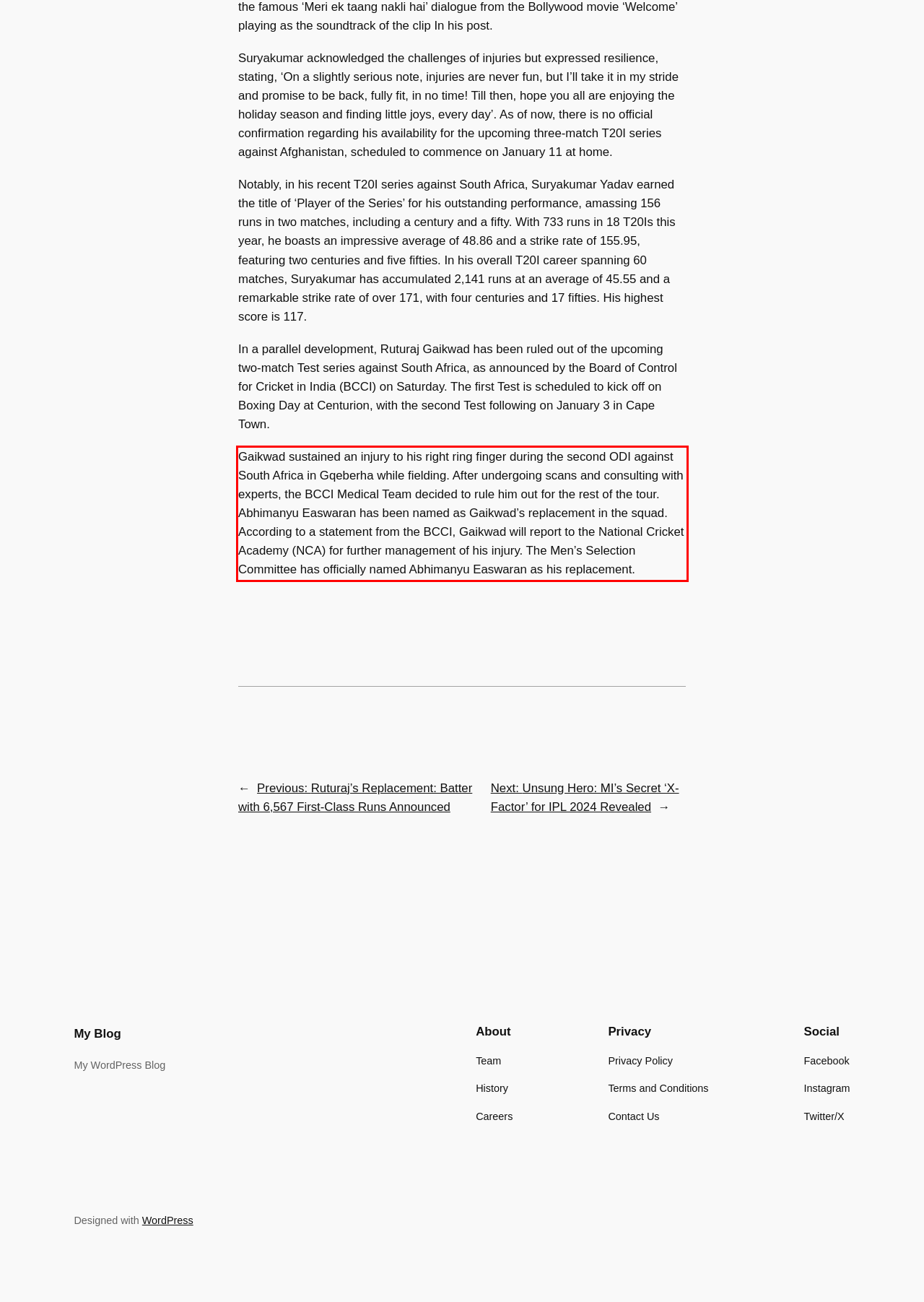Look at the screenshot of the webpage, locate the red rectangle bounding box, and generate the text content that it contains.

Gaikwad sustained an injury to his right ring finger during the second ODI against South Africa in Gqeberha while fielding. After undergoing scans and consulting with experts, the BCCI Medical Team decided to rule him out for the rest of the tour. Abhimanyu Easwaran has been named as Gaikwad’s replacement in the squad. According to a statement from the BCCI, Gaikwad will report to the National Cricket Academy (NCA) for further management of his injury. The Men’s Selection Committee has officially named Abhimanyu Easwaran as his replacement.